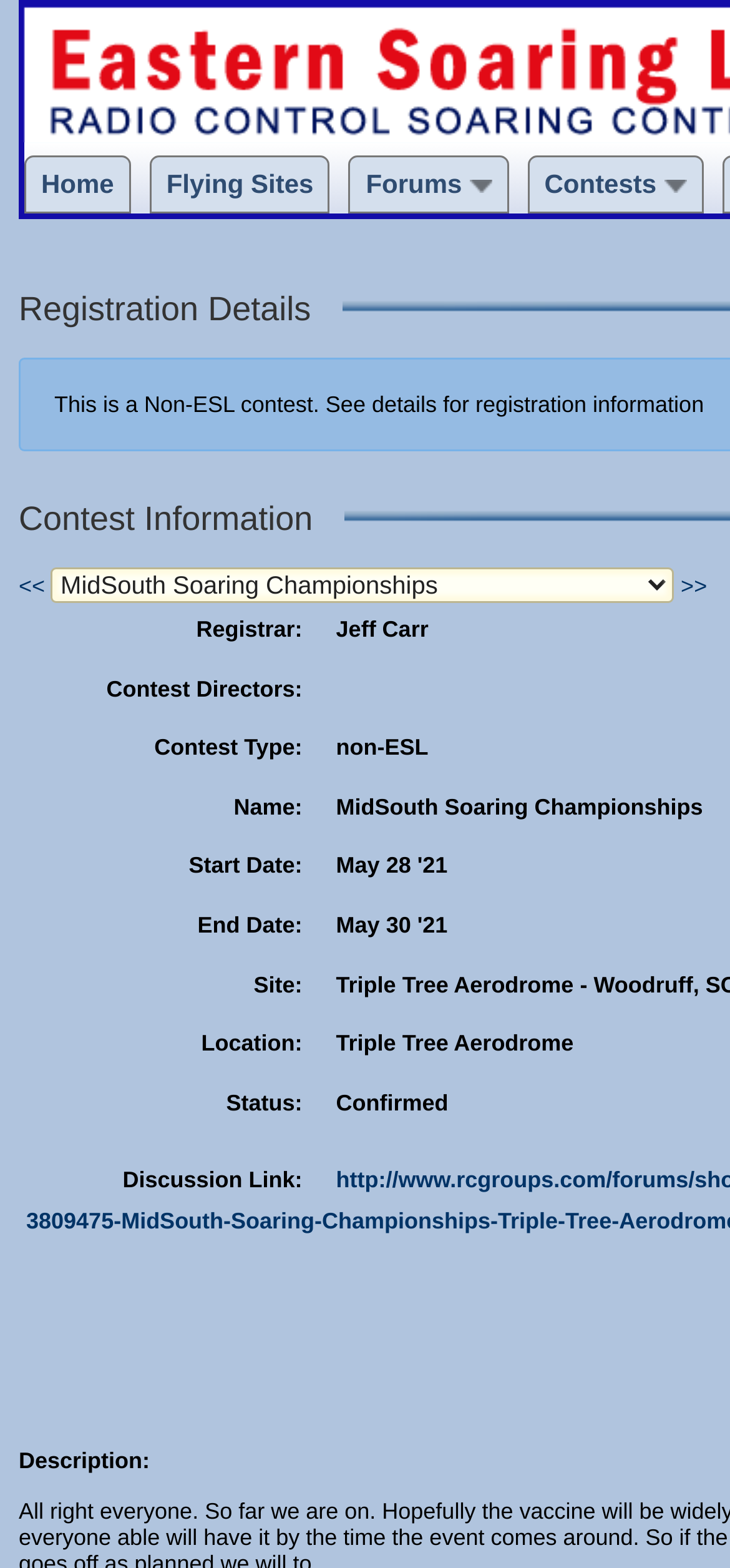What is the name of the contest?
Please answer the question with a detailed response using the information from the screenshot.

I found the answer by looking at the 'Name:' label and its corresponding text, which is 'MidSouth Soaring Championships'.